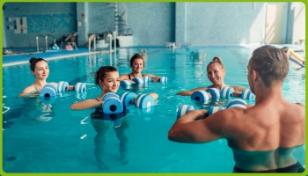What type of equipment are the participants holding?
Based on the visual details in the image, please answer the question thoroughly.

According to the caption, each participant is holding 'a set of blue and white foam dumbbells, designed for resistance training in the water', which identifies the equipment being used.